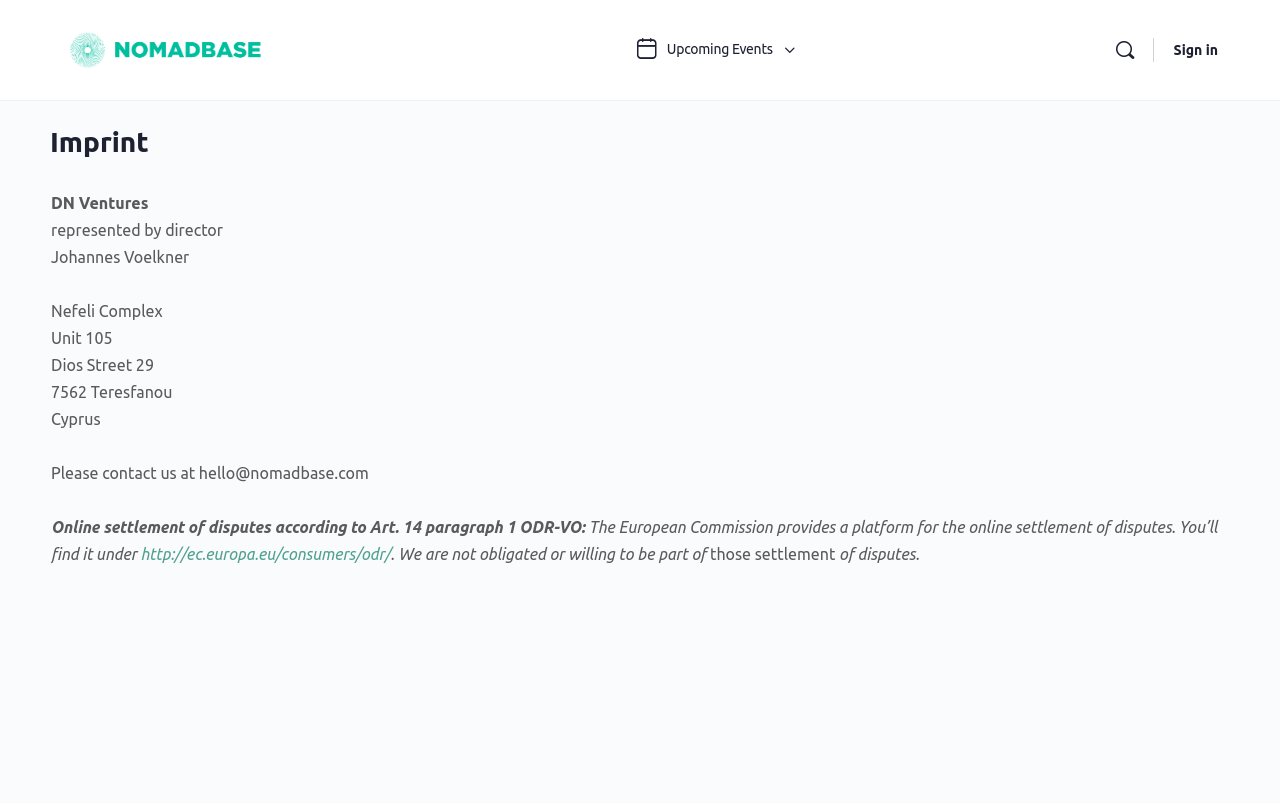Please reply with a single word or brief phrase to the question: 
What is the address of the company?

Nefeli Complex, Unit 105, Dios Street 29, 7562 Teresfanou, Cyprus